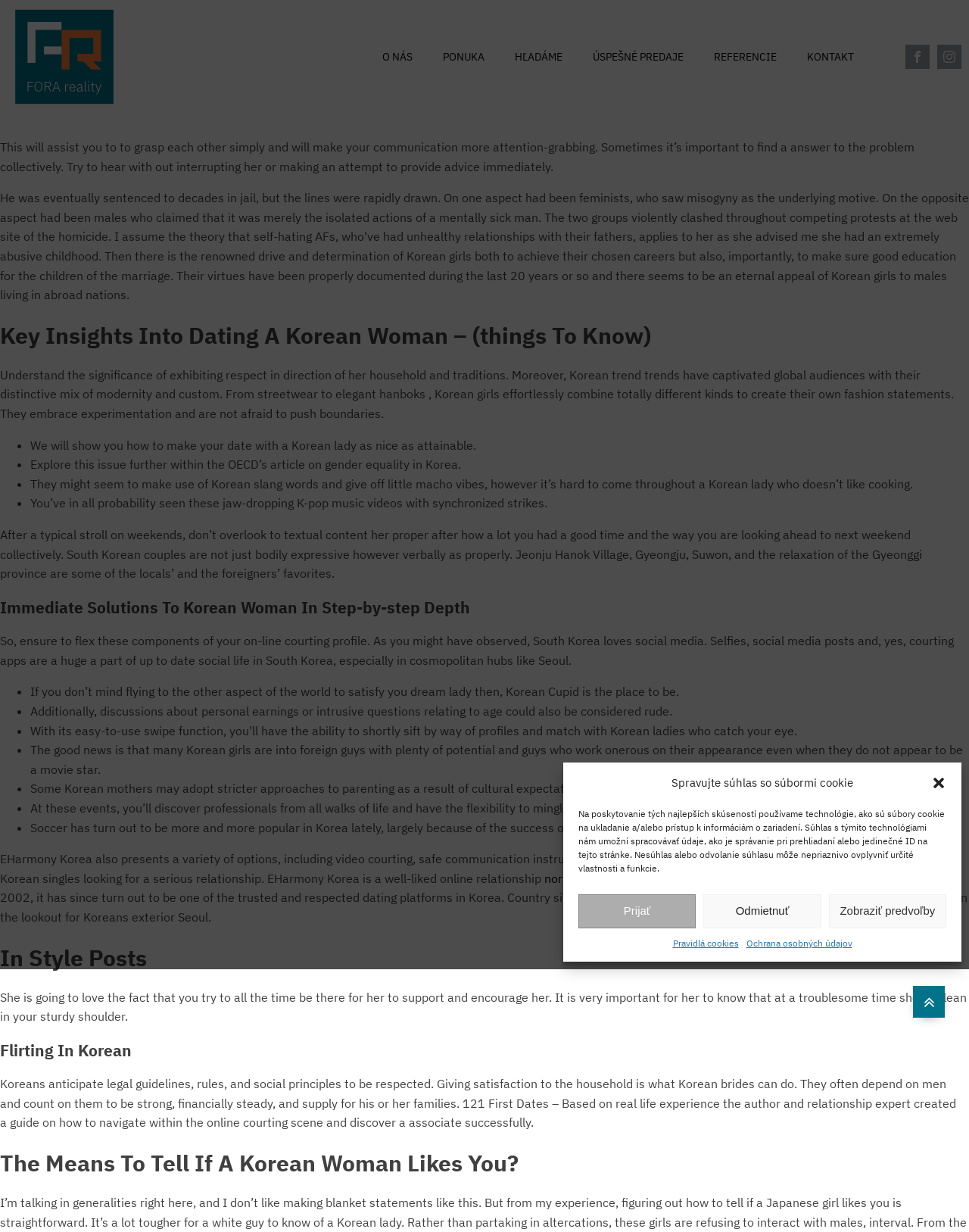Locate the bounding box for the described UI element: "Kontakt". Ensure the coordinates are four float numbers between 0 and 1, formatted as [left, top, right, bottom].

[0.825, 0.033, 0.889, 0.059]